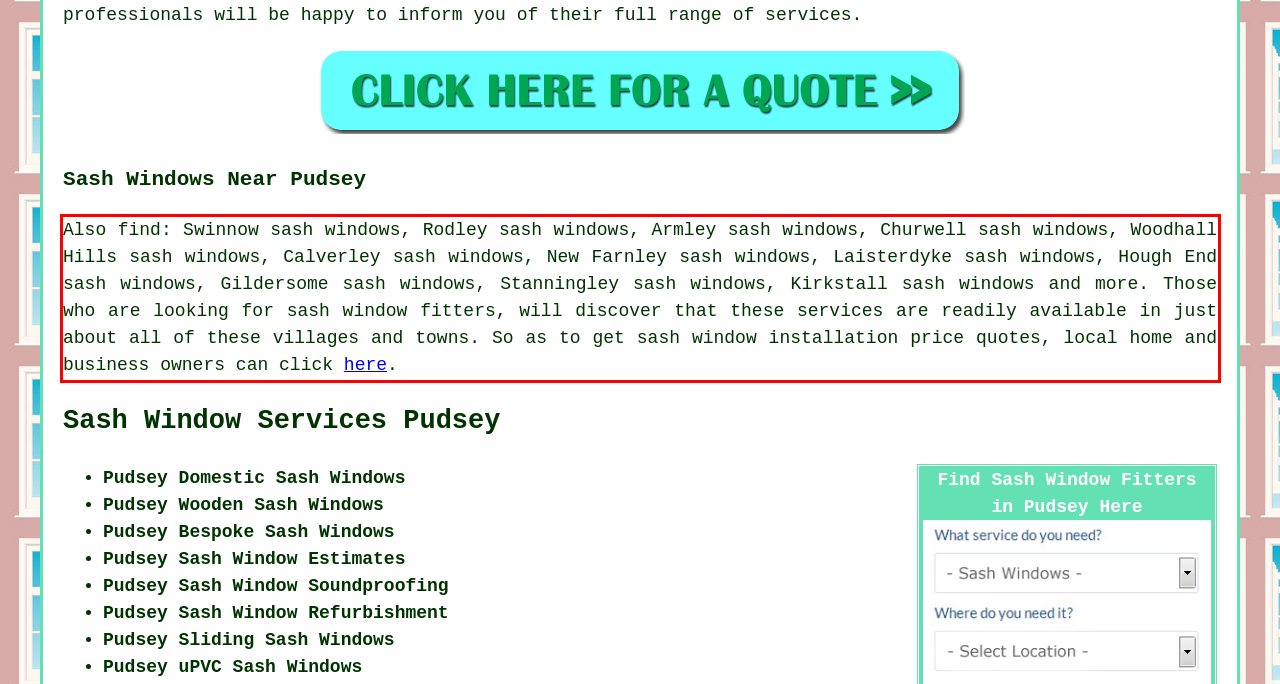You are provided with a screenshot of a webpage that includes a UI element enclosed in a red rectangle. Extract the text content inside this red rectangle.

Also find: Swinnow sash windows, Rodley sash windows, Armley sash windows, Churwell sash windows, Woodhall Hills sash windows, Calverley sash windows, New Farnley sash windows, Laisterdyke sash windows, Hough End sash windows, Gildersome sash windows, Stanningley sash windows, Kirkstall sash windows and more. Those who are looking for sash window fitters, will discover that these services are readily available in just about all of these villages and towns. So as to get sash window installation price quotes, local home and business owners can click here.